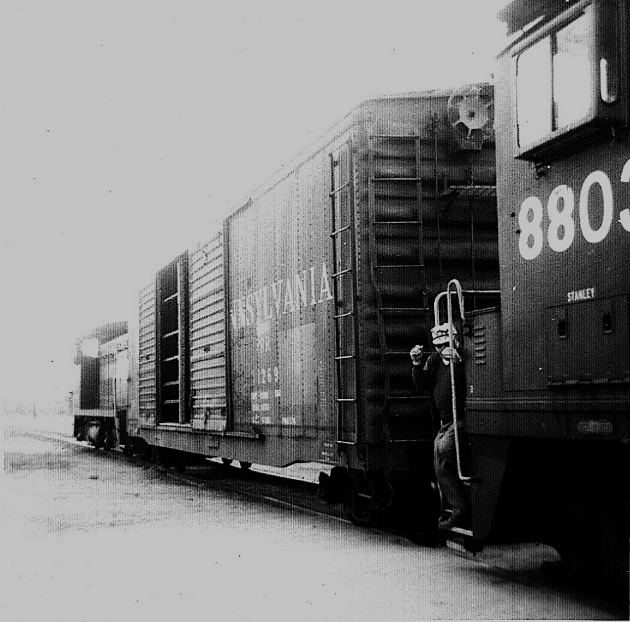Who is the photographer of the image?
Offer a detailed and exhaustive answer to the question.

The caption attributes the photograph to Eric Reinert, indicating that he is the one who captured the scene, and his work is significant in preserving railroad history.